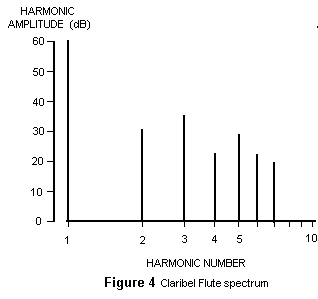Elaborate on the elements present in the image.

The image presents a spectrum graph labeled as "Figure 4," which illustrates the harmonic amplitude of a Claribel Flute. The x-axis denotes the harmonic number, ranging from 1 to 10, while the y-axis indicates the harmonic amplitude in decibels (dB), showcasing values from 0 to over 60 dB. Vertical lines represent the amplitude levels of various harmonics, providing insight into the distribution and strength of sound produced by the Claribel Flute. This graphical representation is crucial for understanding how the instrument's design influences its acoustic properties, particularly comparing its harmonic characteristics to those of the Stopped Diapason, discussed in the surrounding text.